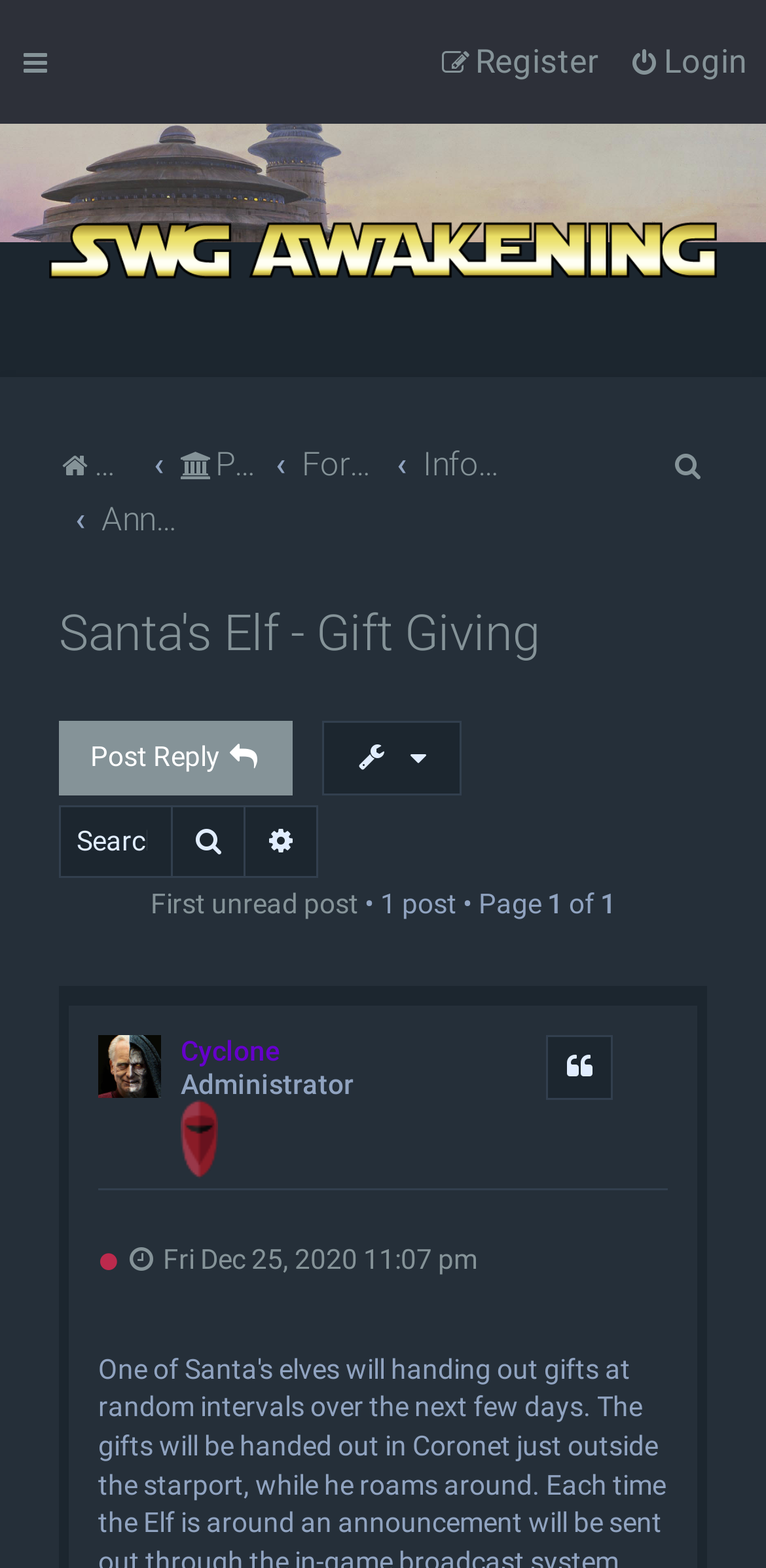Based on the element description: "Cyclone", identify the UI element and provide its bounding box coordinates. Use four float numbers between 0 and 1, [left, top, right, bottom].

[0.236, 0.66, 0.367, 0.68]